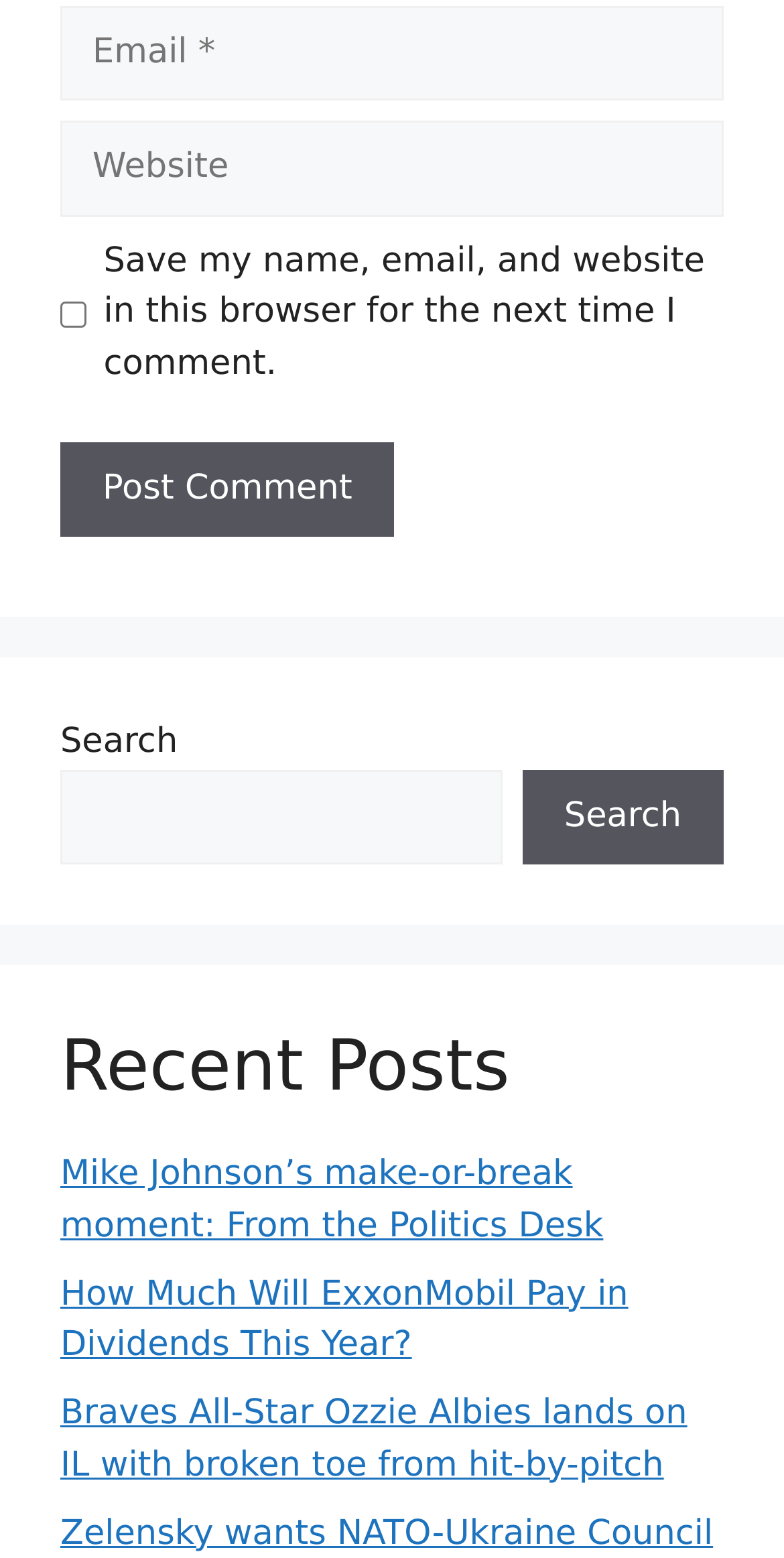What type of content is listed below 'Recent Posts'?
Please answer the question as detailed as possible based on the image.

Below the 'Recent Posts' heading, there are several links with descriptive text, such as 'Mike Johnson’s make-or-break moment: From the Politics Desk' and 'How Much Will ExxonMobil Pay in Dividends This Year?'. This suggests that the content listed is a collection of article links.